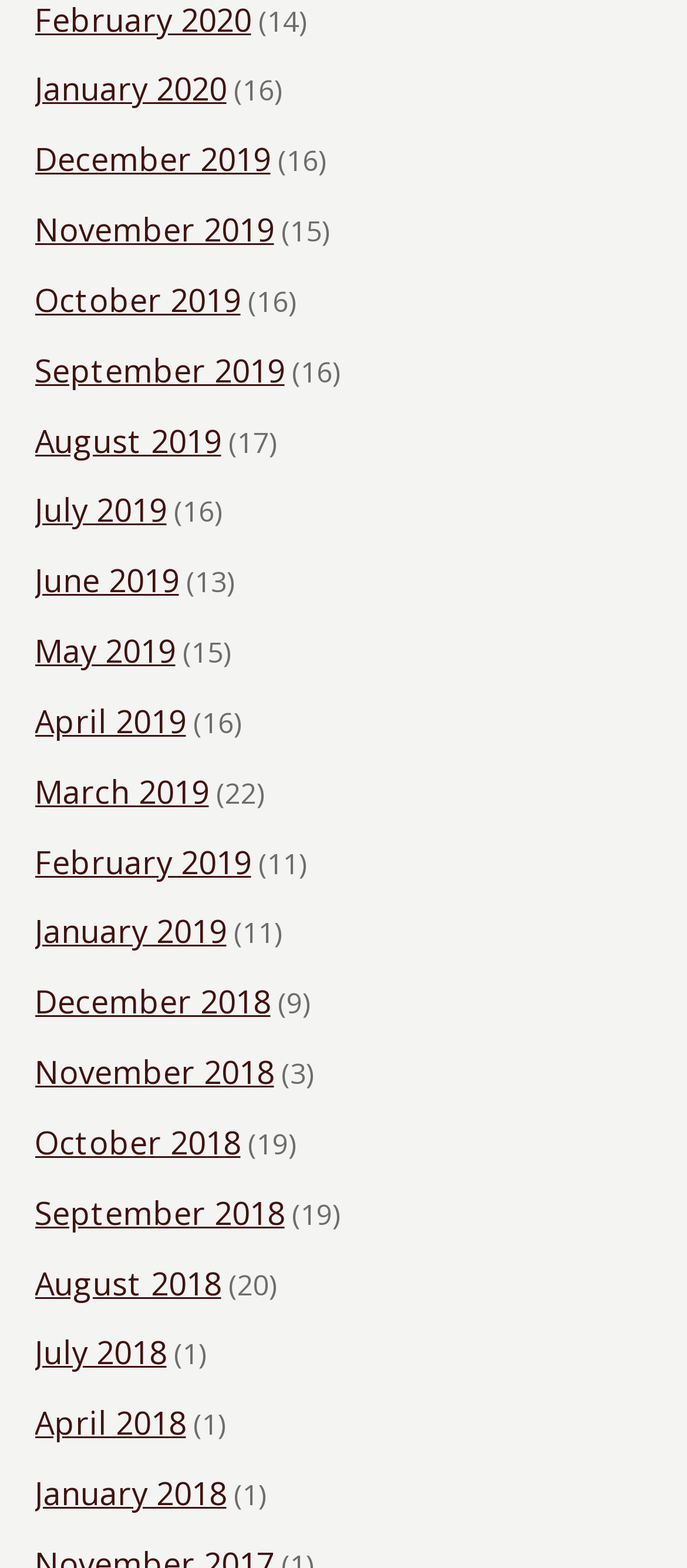Please find the bounding box coordinates in the format (top-left x, top-left y, bottom-right x, bottom-right y) for the given element description. Ensure the coordinates are floating point numbers between 0 and 1. Description: August 2018

[0.05, 0.8, 0.322, 0.838]